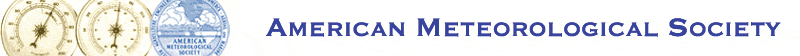What is the color scheme of the logo?
Answer the question with a thorough and detailed explanation.

The caption describes the color scheme of the logo as a gradient from warm tones to cool blues, which implies a transition from warm and vibrant colors to calm and soothing blues.